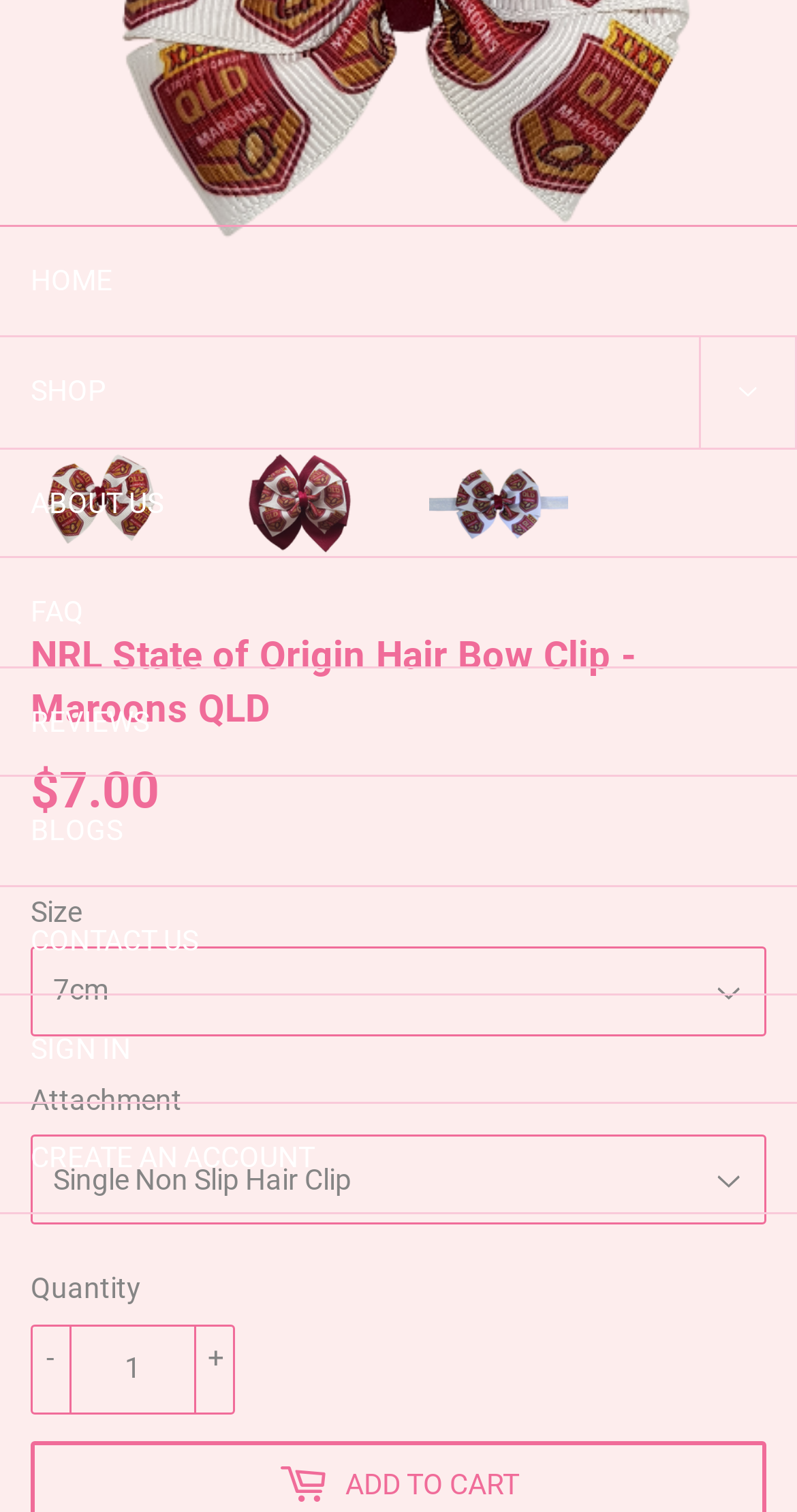What is the purpose of the combobox with the label 'Size'?
Please use the image to deliver a detailed and complete answer.

I found a combobox element with the label 'Size' and its bounding box coordinates [0.038, 0.626, 0.962, 0.686] indicate it is a dropdown menu for selecting a size option.